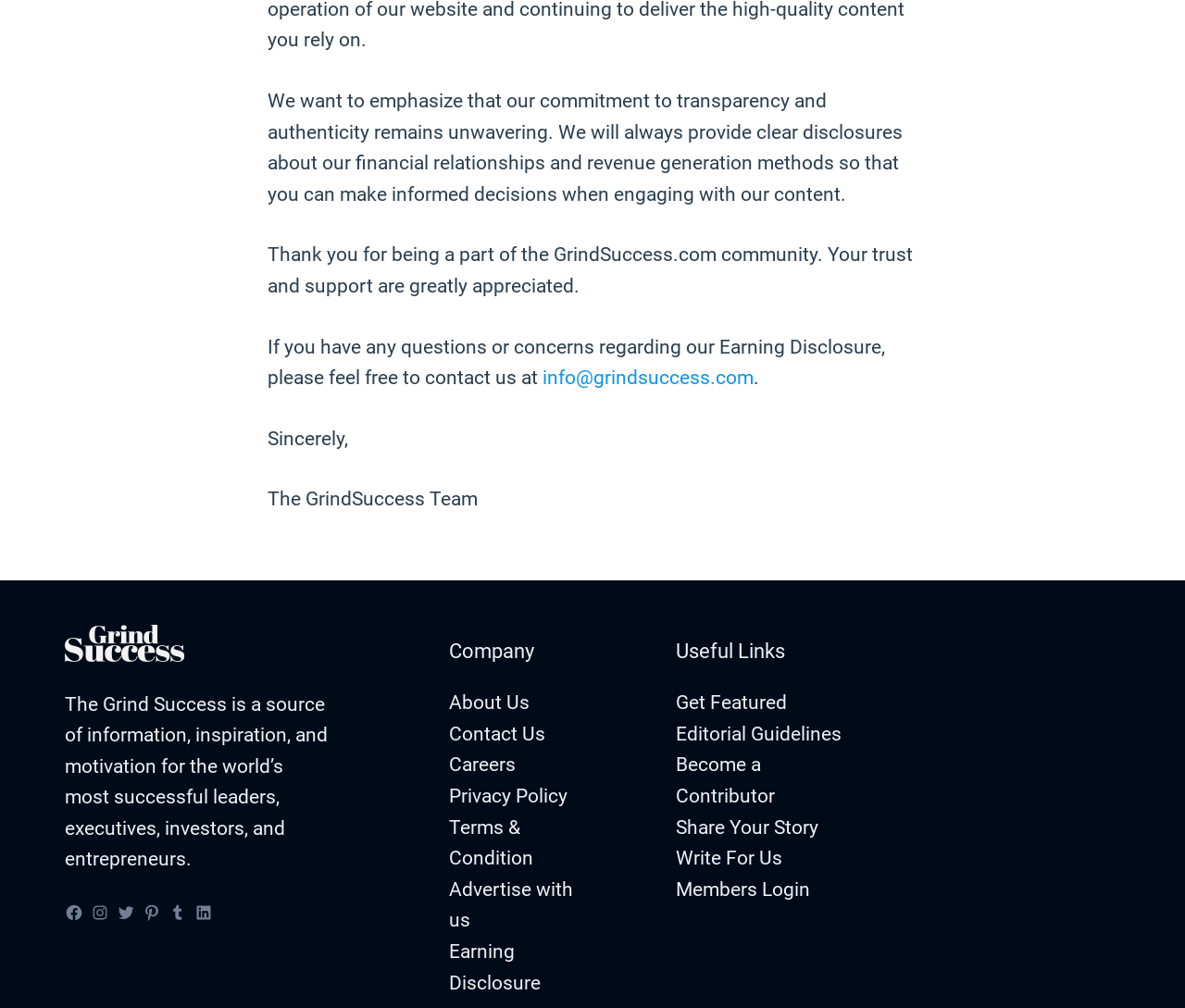Identify the bounding box coordinates for the region to click in order to carry out this instruction: "Write for us". Provide the coordinates using four float numbers between 0 and 1, formatted as [left, top, right, bottom].

[0.57, 0.84, 0.66, 0.862]